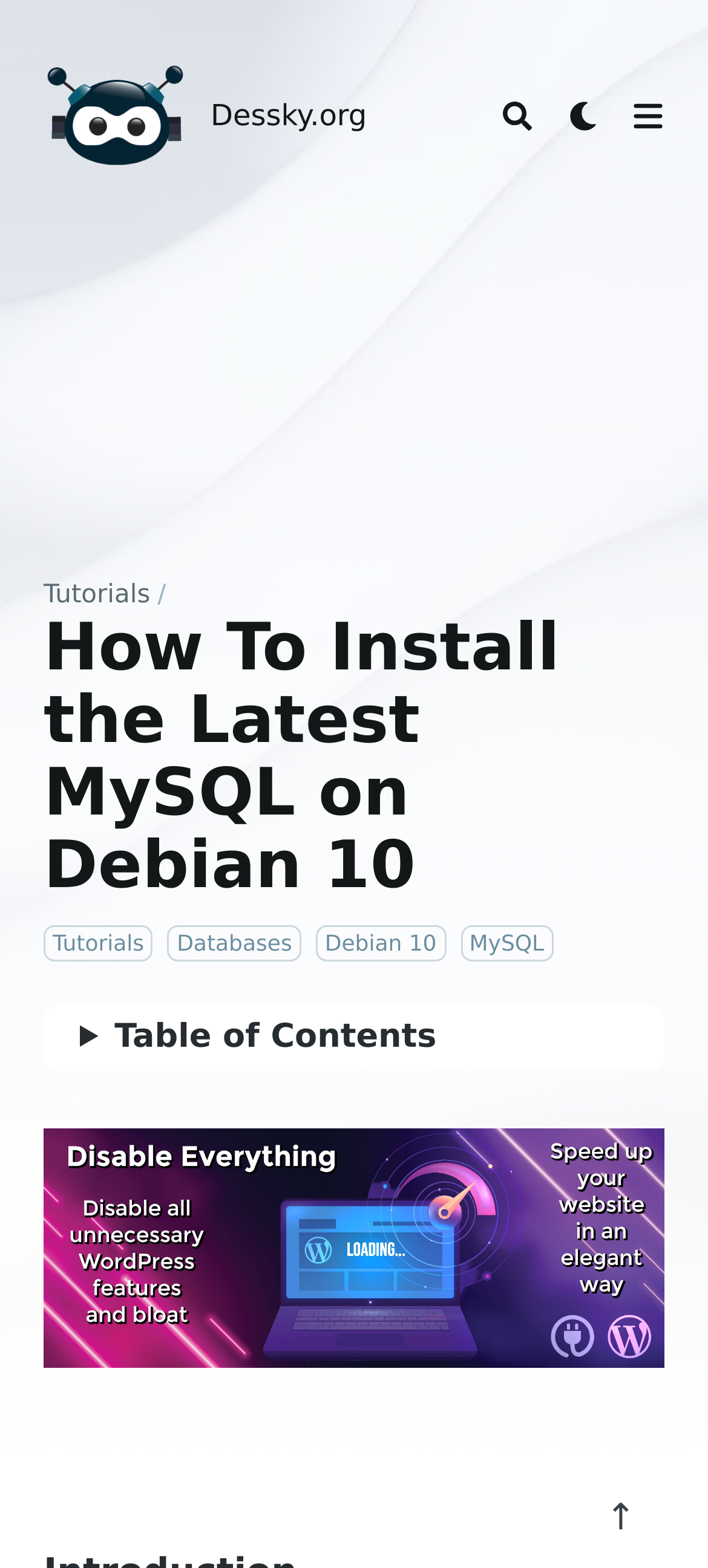Identify the bounding box of the UI element described as follows: "Debian 10". Provide the coordinates as four float numbers in the range of 0 to 1 [left, top, right, bottom].

[0.446, 0.59, 0.63, 0.613]